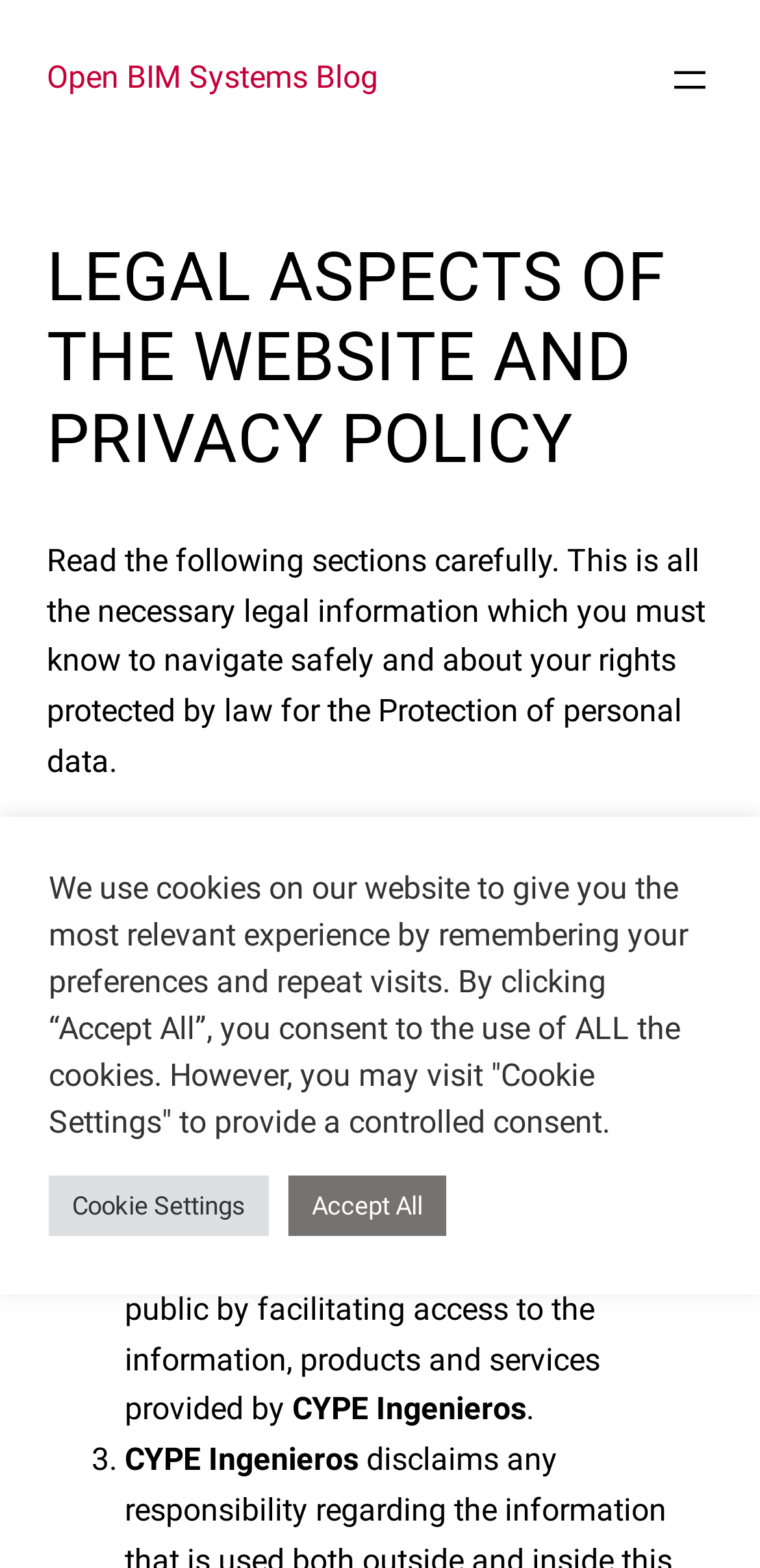Write an elaborate caption that captures the essence of the webpage.

The webpage is titled "LEGAL ASPECTS OF THE WEBSITE AND PRIVACY POLICY - Open BIM Systems Blog" and has a prominent link to "Open BIM Systems Blog" at the top left corner. To the top right, there is a button labeled "Open menu" that has a popup dialog.

Below the title, there is a heading "LEGAL ASPECTS OF THE WEBSITE AND PRIVACY POLICY" followed by a paragraph of text that explains the importance of reading the legal information on the page. This text is positioned at the top center of the page.

The main content of the page is divided into sections, each marked with a numbered list marker (1., 2., 3., etc.). The first section starts with the text "By logging on to the pages of the CYPE Ingenieros website, the user accepts the following conditions:" and is positioned below the introductory paragraph. The subsequent sections are arranged in a vertical column, with each section building upon the previous one.

At the bottom of the page, there is a notice about the use of cookies on the website. This notice is positioned at the bottom center of the page and includes two buttons: "Cookie Settings" and "Accept All". The "Cookie Settings" button is to the left of the "Accept All" button.